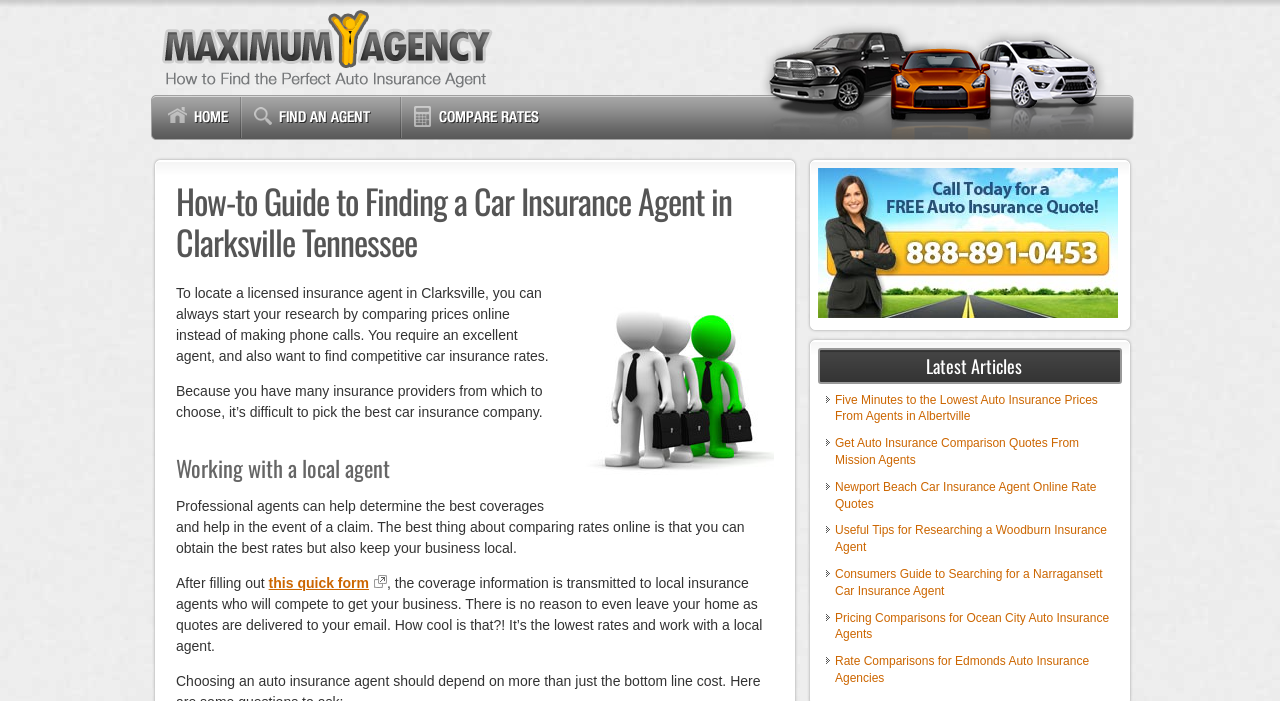What is the purpose of the webpage?
Please provide a single word or phrase as your answer based on the screenshot.

Find car insurance agents